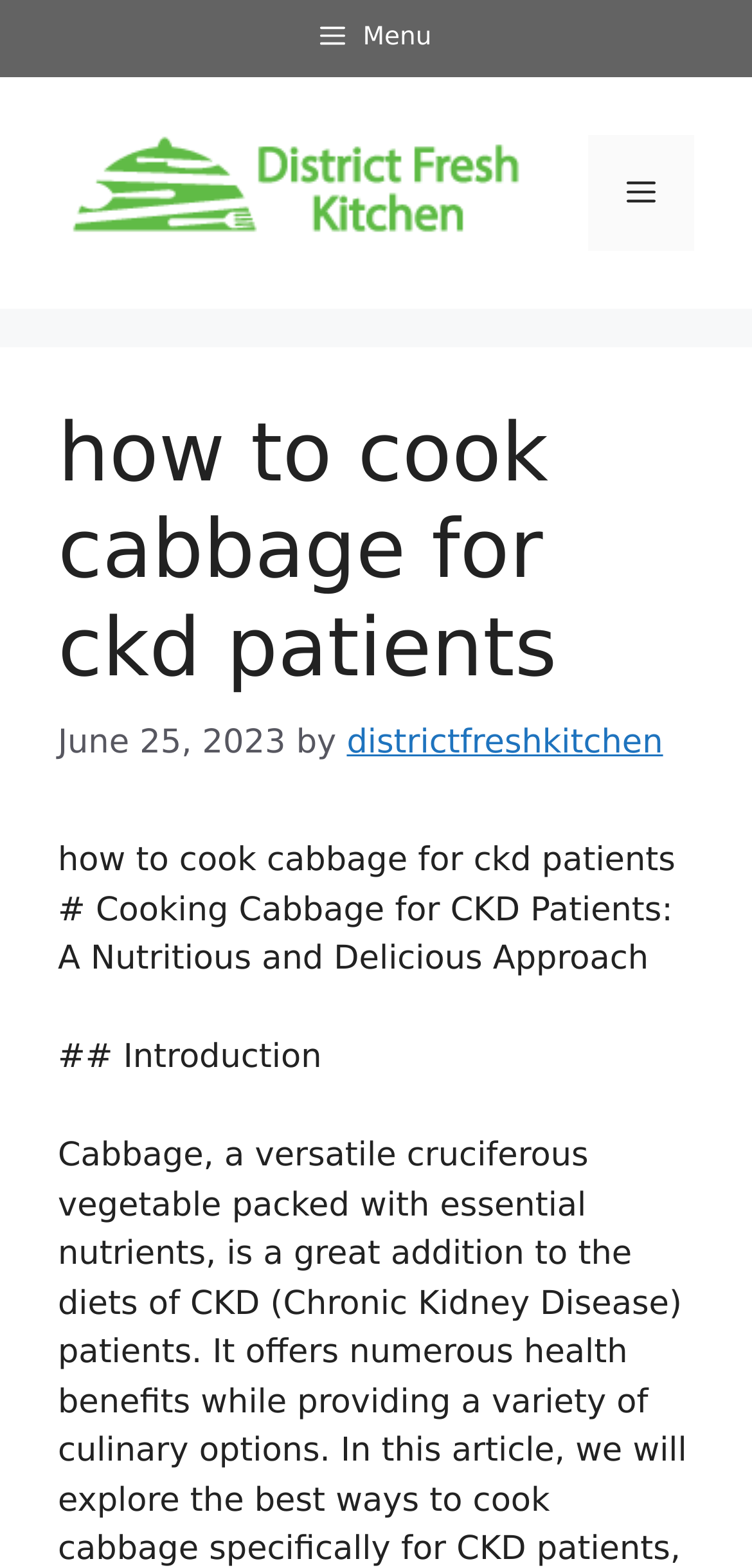What is the date of the article?
Answer the question with as much detail as you can, using the image as a reference.

I found the date of the article by examining the time element, which contains the static text 'June 25, 2023'.